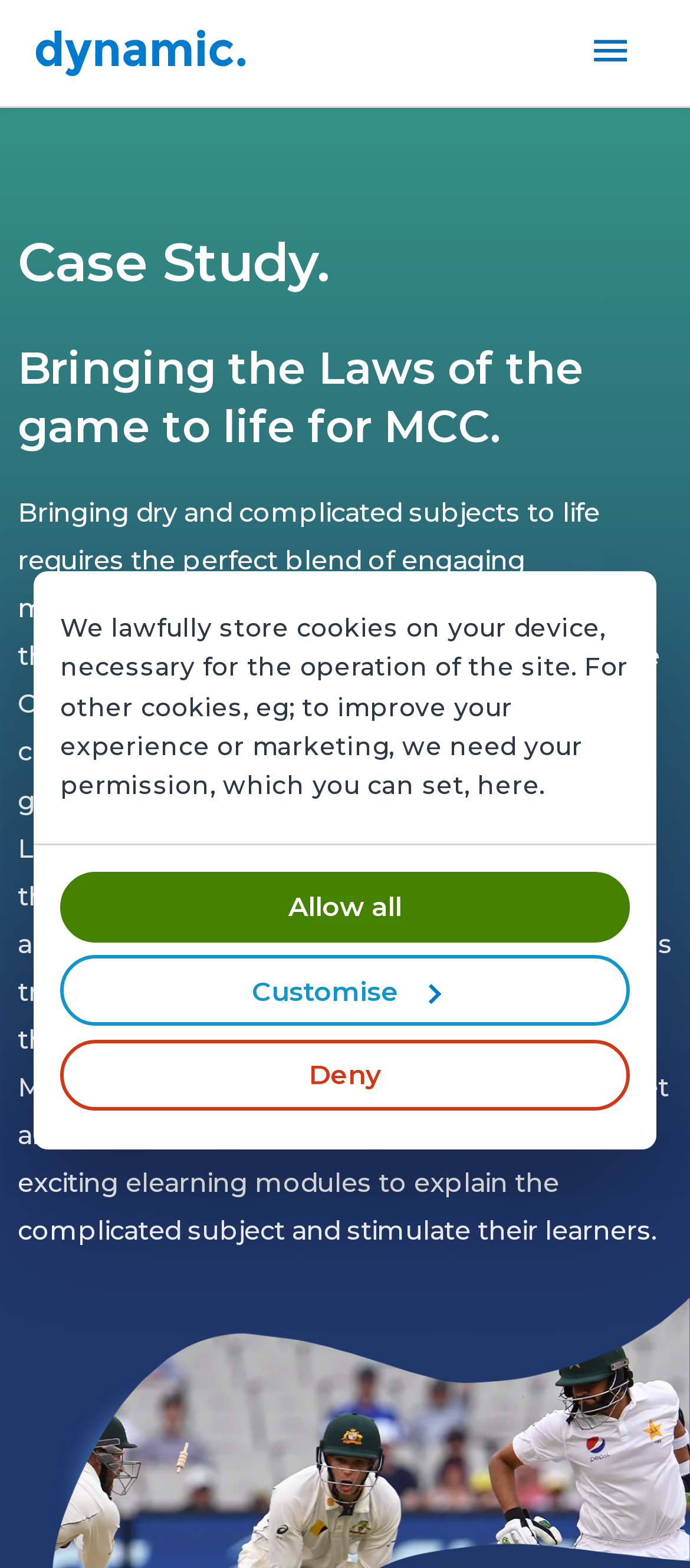Carefully examine the image and provide an in-depth answer to the question: Who is the client of the elearning project?

The case study mentions that Marylebone Cricket Club (MCC) engaged Dynamic to create a series of exciting elearning modules to explain the complicated subject of the Laws of Cricket.